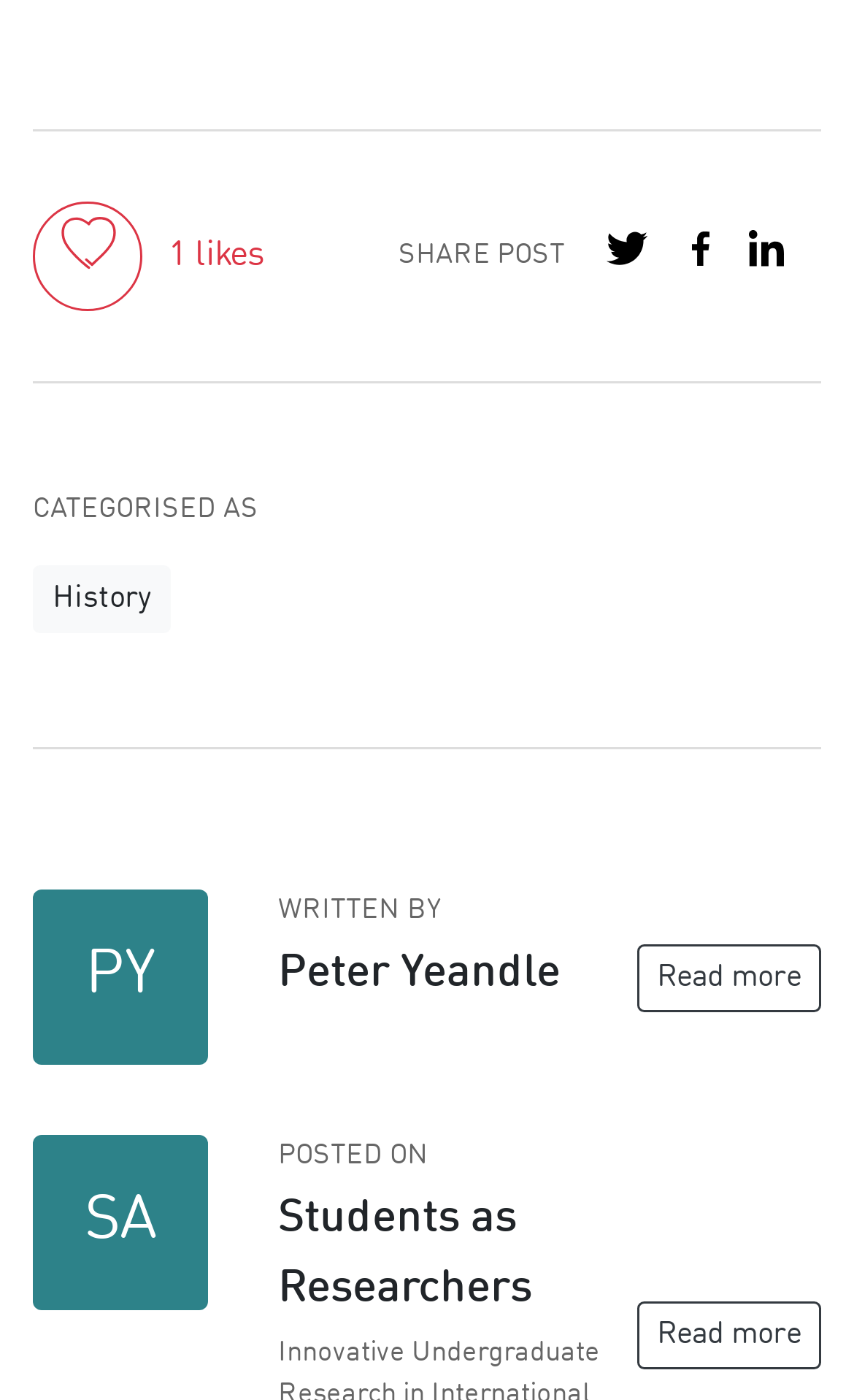How many 'Read more' buttons are there on this webpage?
Please provide a single word or phrase in response based on the screenshot.

2